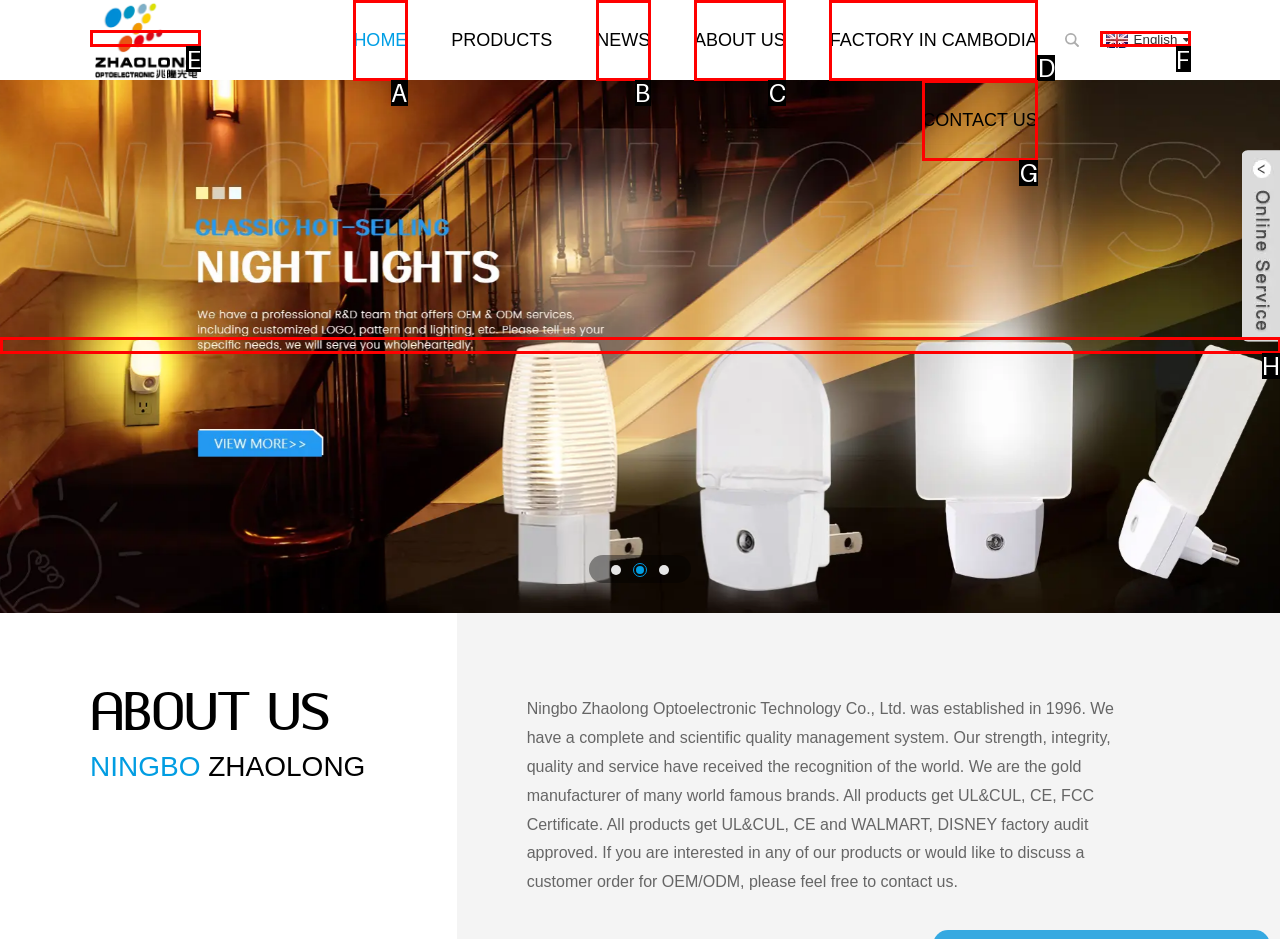What option should I click on to execute the task: Select English language? Give the letter from the available choices.

F